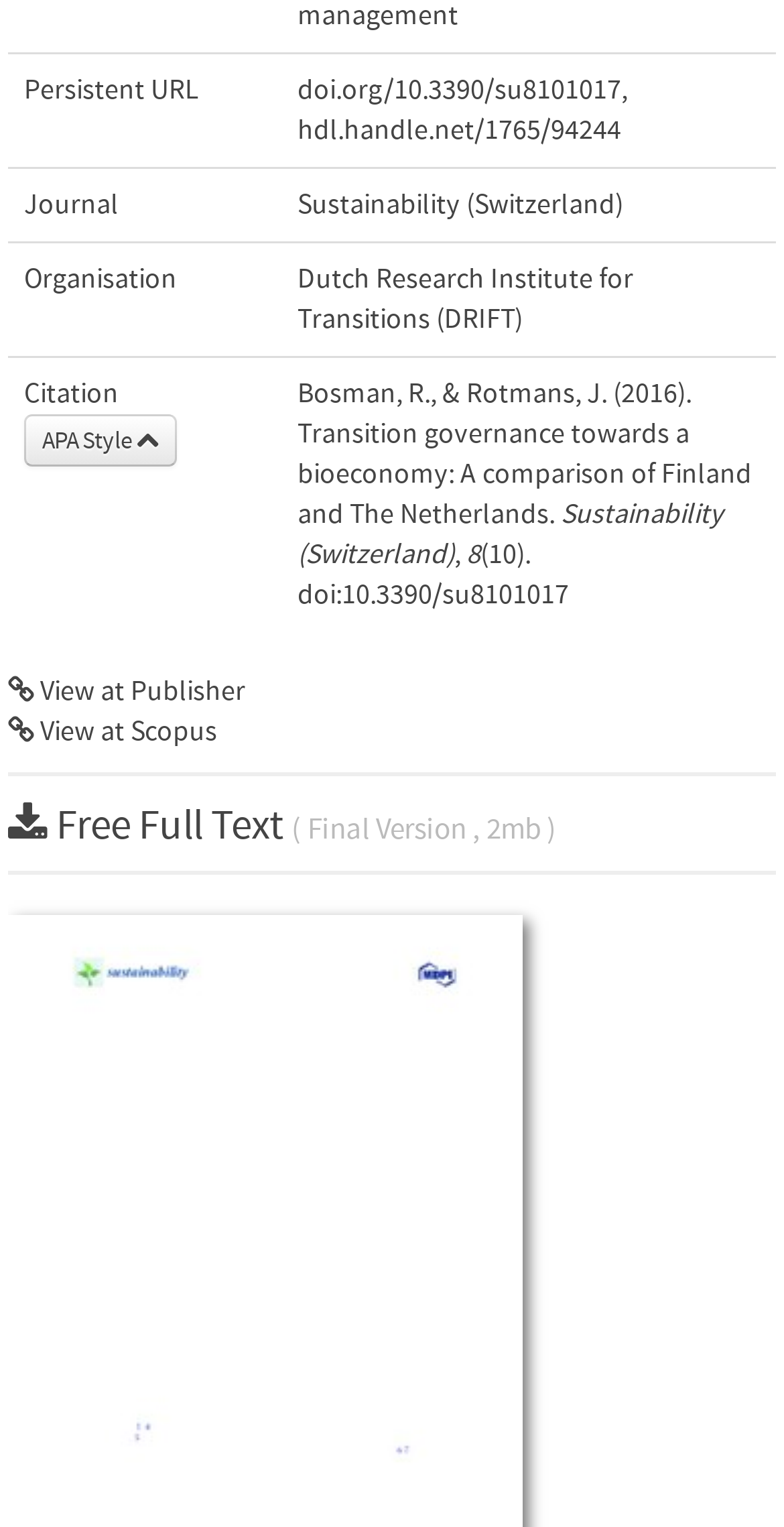Please determine the bounding box coordinates for the element that should be clicked to follow these instructions: "View the cover".

[0.01, 0.827, 0.667, 0.848]